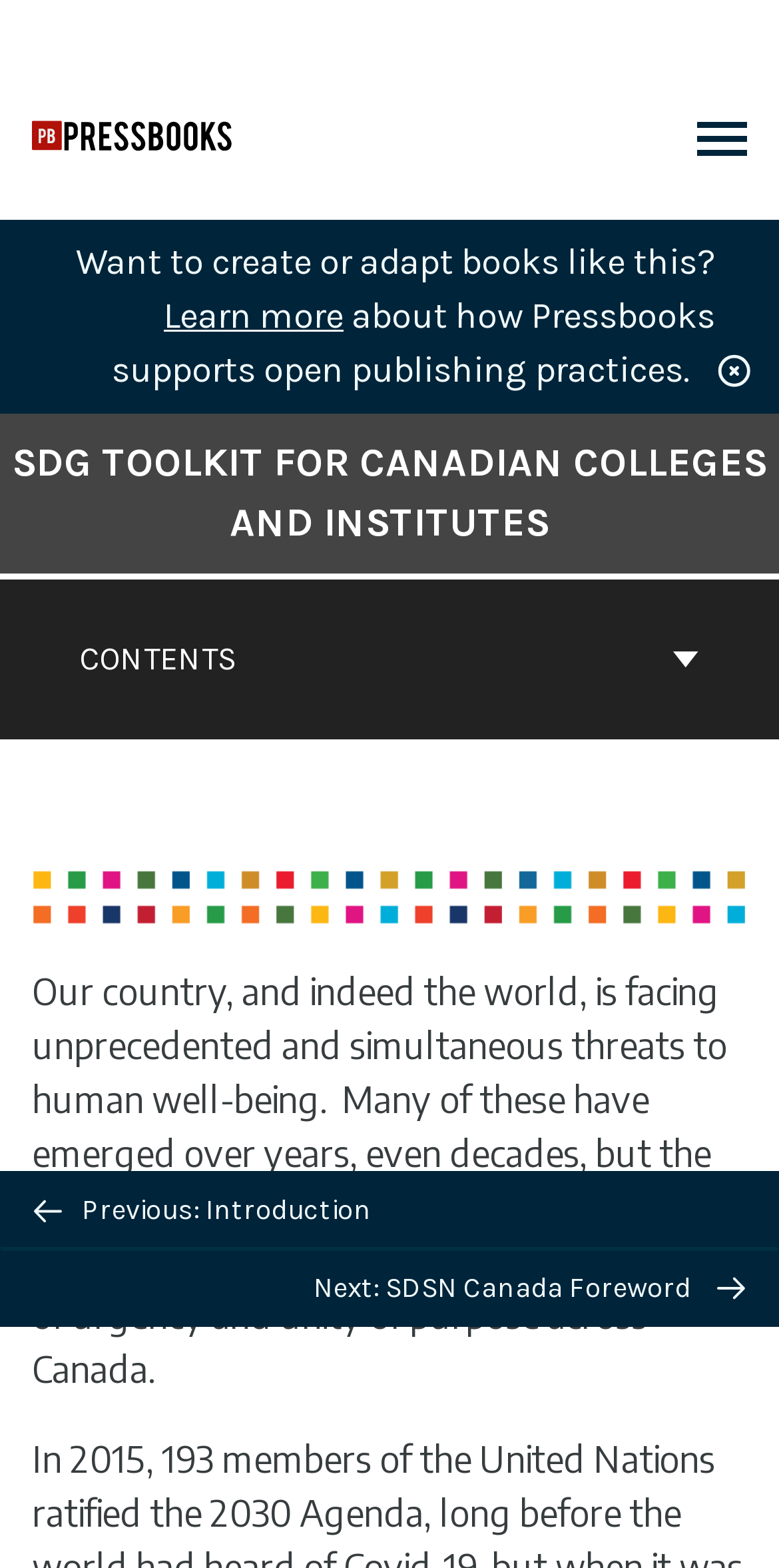Can you pinpoint the bounding box coordinates for the clickable element required for this instruction: "Learn more about open publishing practices"? The coordinates should be four float numbers between 0 and 1, i.e., [left, top, right, bottom].

[0.21, 0.187, 0.441, 0.215]